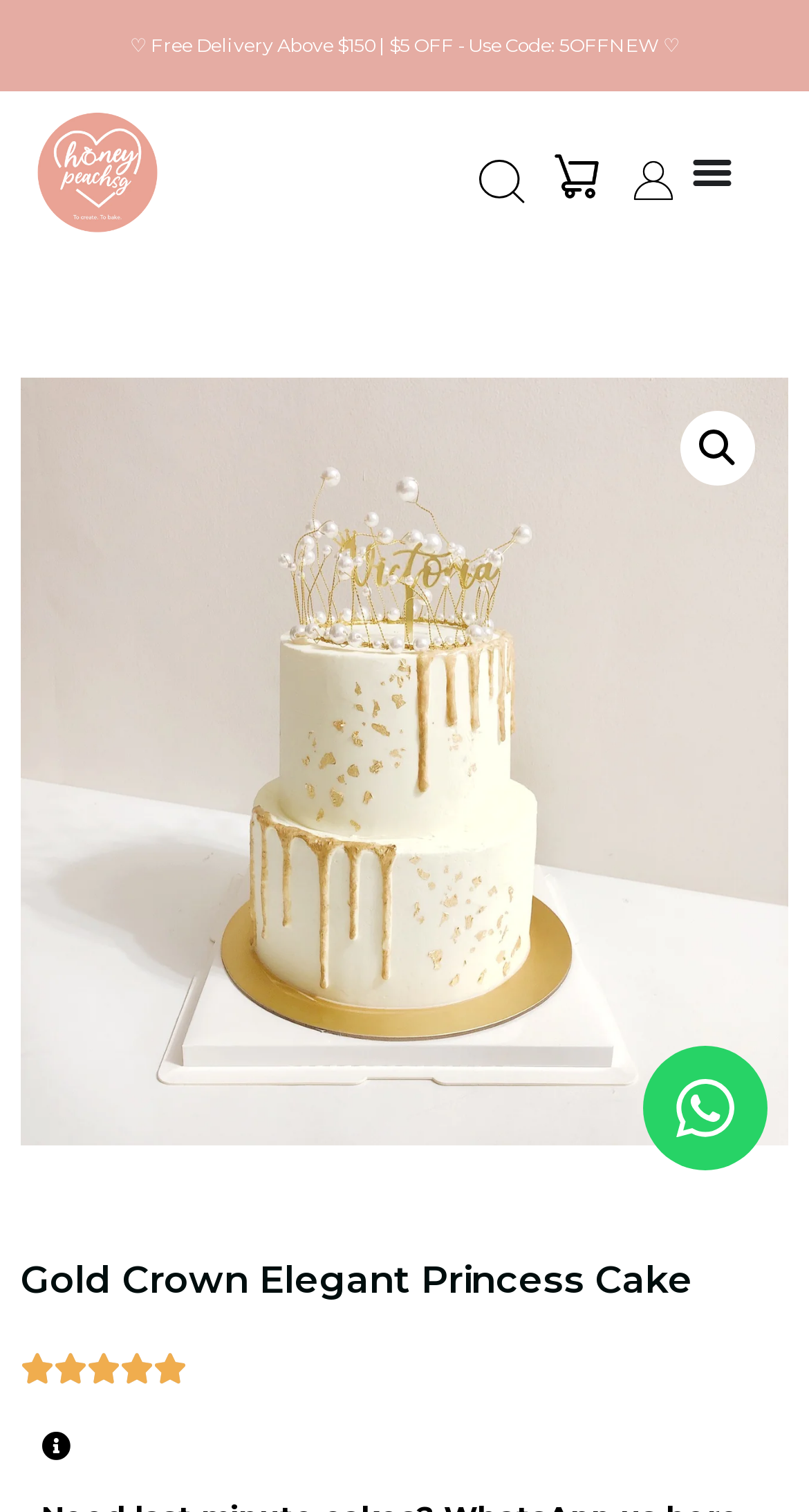Locate the primary headline on the webpage and provide its text.

Gold Crown Elegant Princess Cake